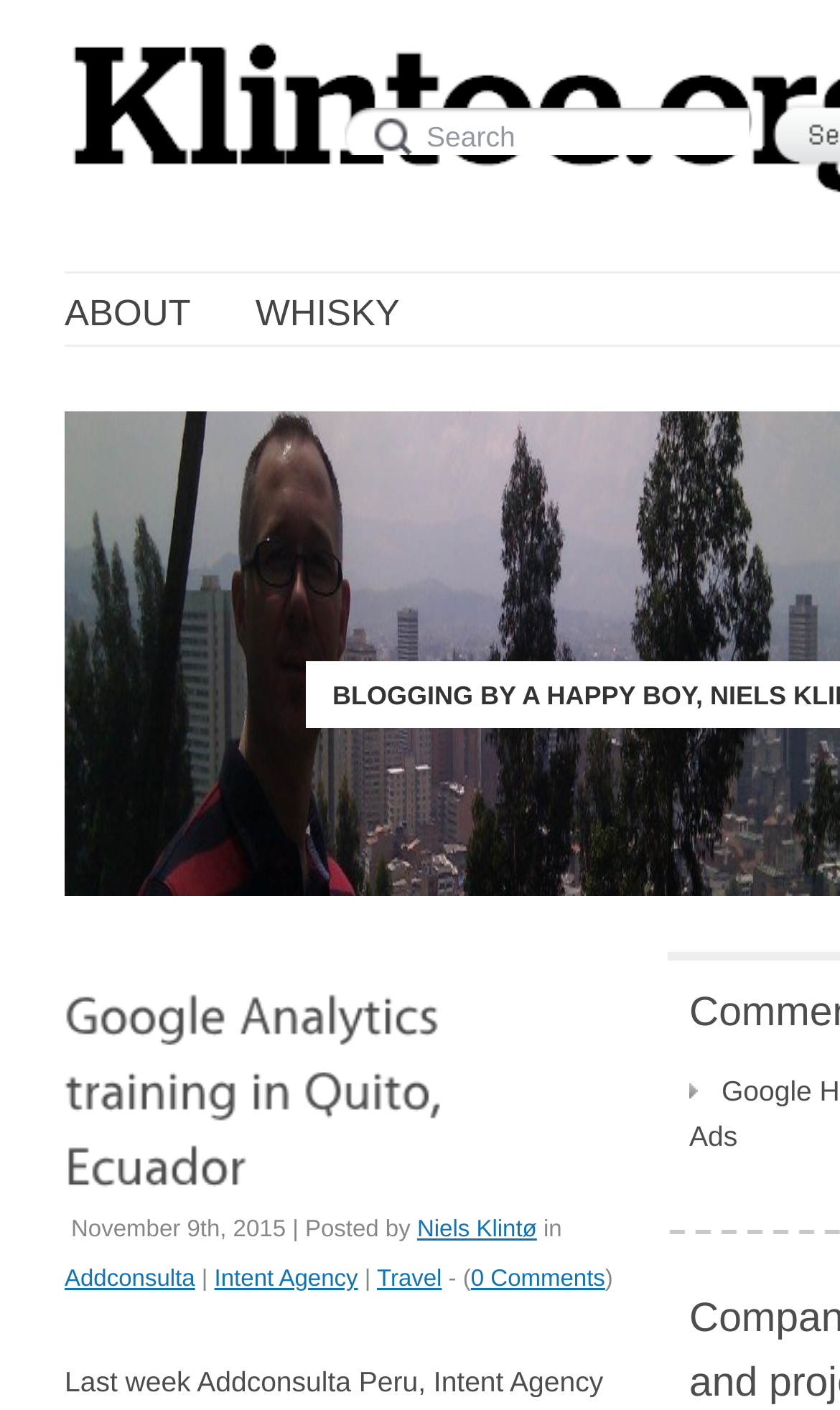Provide the bounding box coordinates of the area you need to click to execute the following instruction: "read Google Analytics training in Quito, Ecuador".

[0.077, 0.7, 0.541, 0.848]